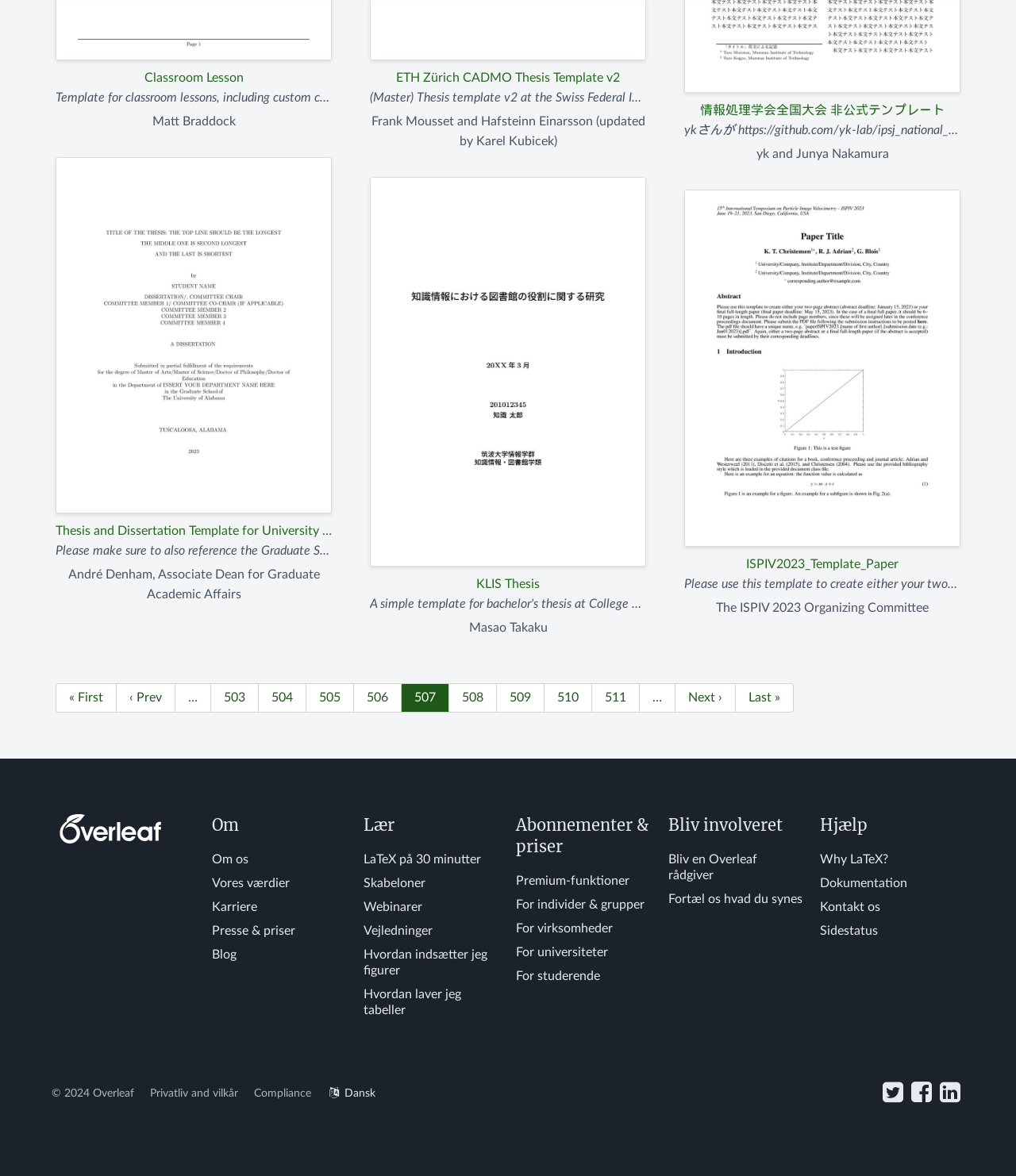Point out the bounding box coordinates of the section to click in order to follow this instruction: "Contact us".

[0.807, 0.766, 0.867, 0.777]